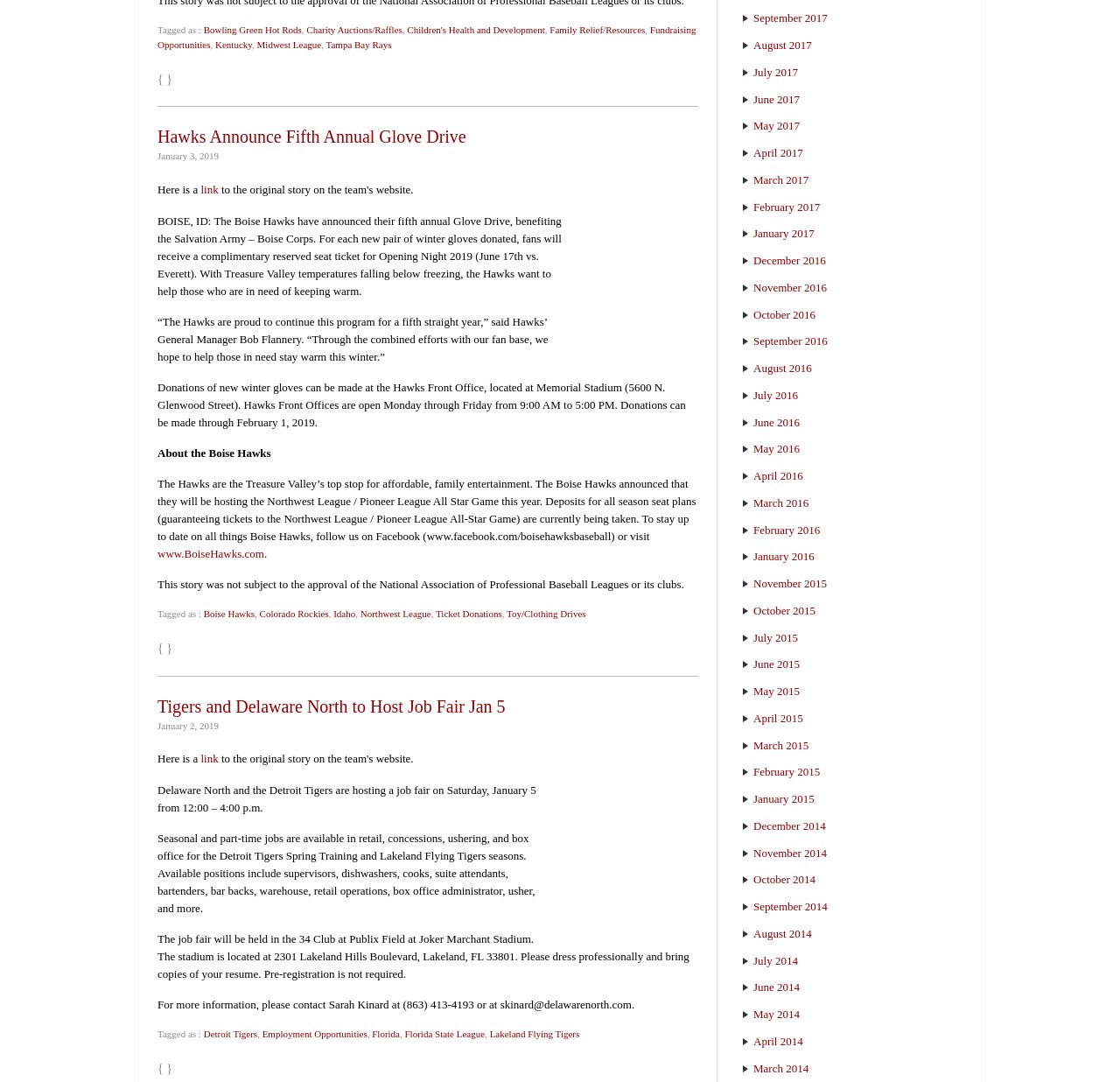Give the bounding box coordinates for the element described by: "Lakeland Flying Tigers".

[0.437, 0.951, 0.517, 0.961]